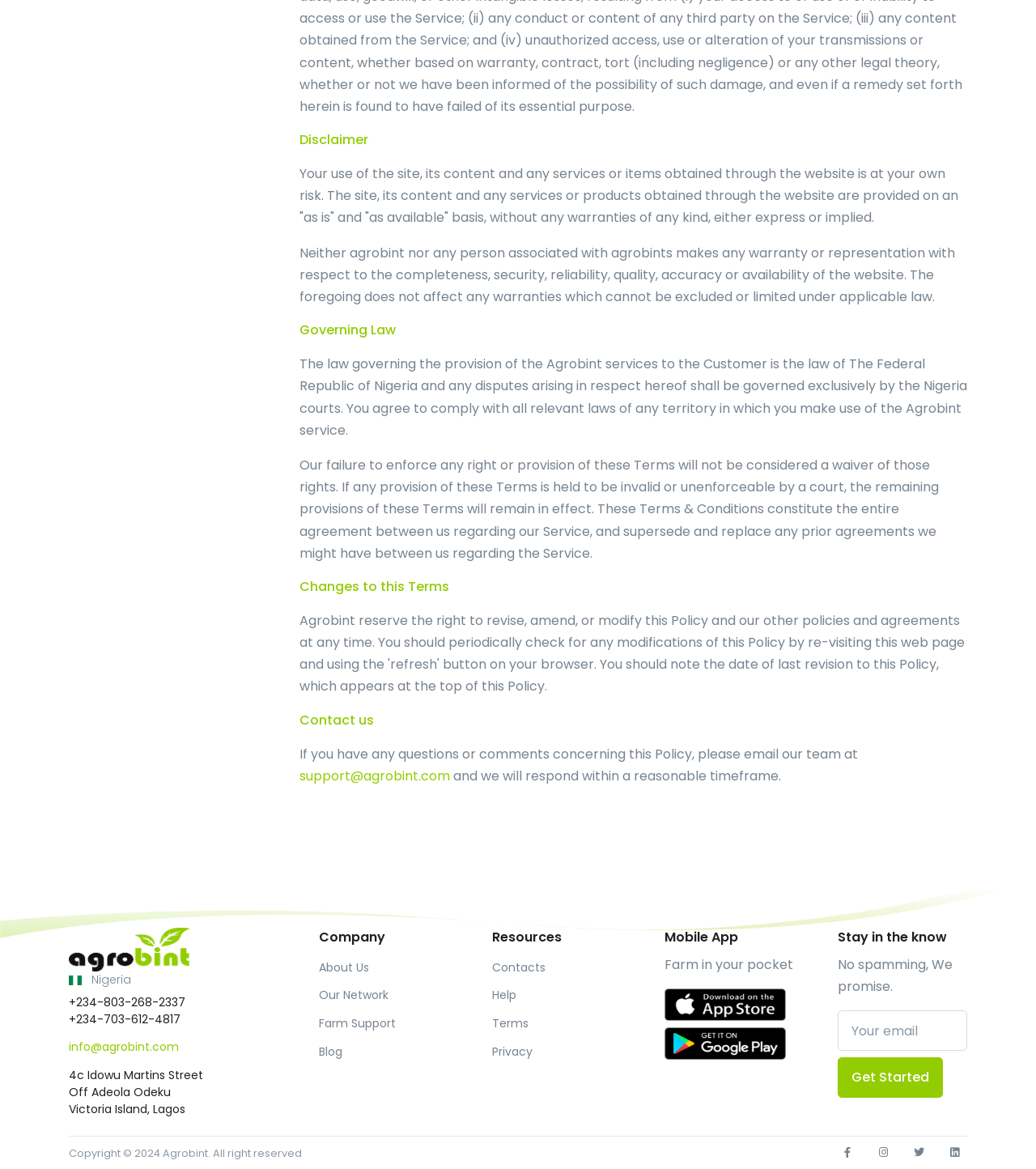Please provide the bounding box coordinate of the region that matches the element description: Terms. Coordinates should be in the format (top-left x, top-left y, bottom-right x, bottom-right y) and all values should be between 0 and 1.

[0.475, 0.864, 0.6, 0.888]